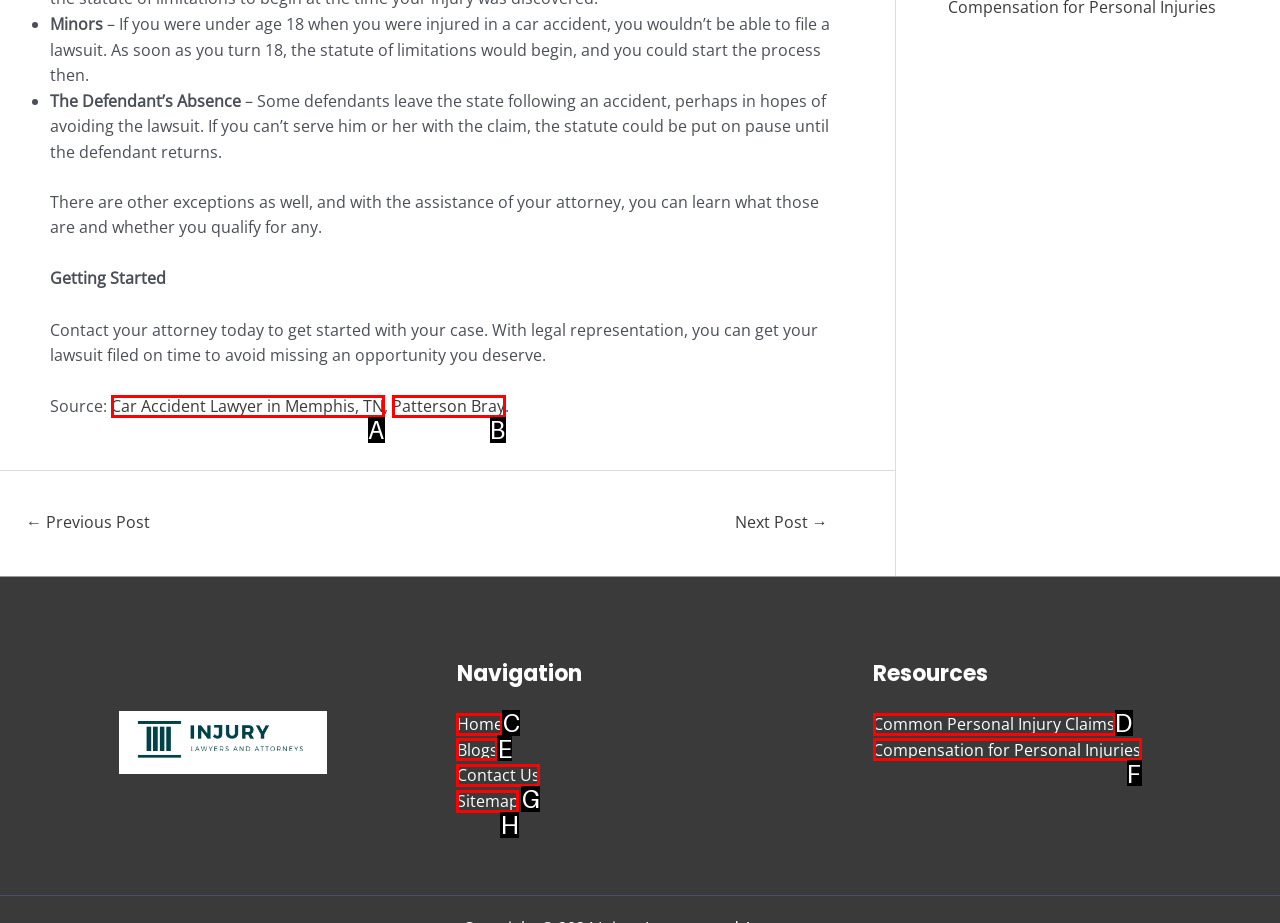Based on the description Common Personal Injury Claims, identify the most suitable HTML element from the options. Provide your answer as the corresponding letter.

D